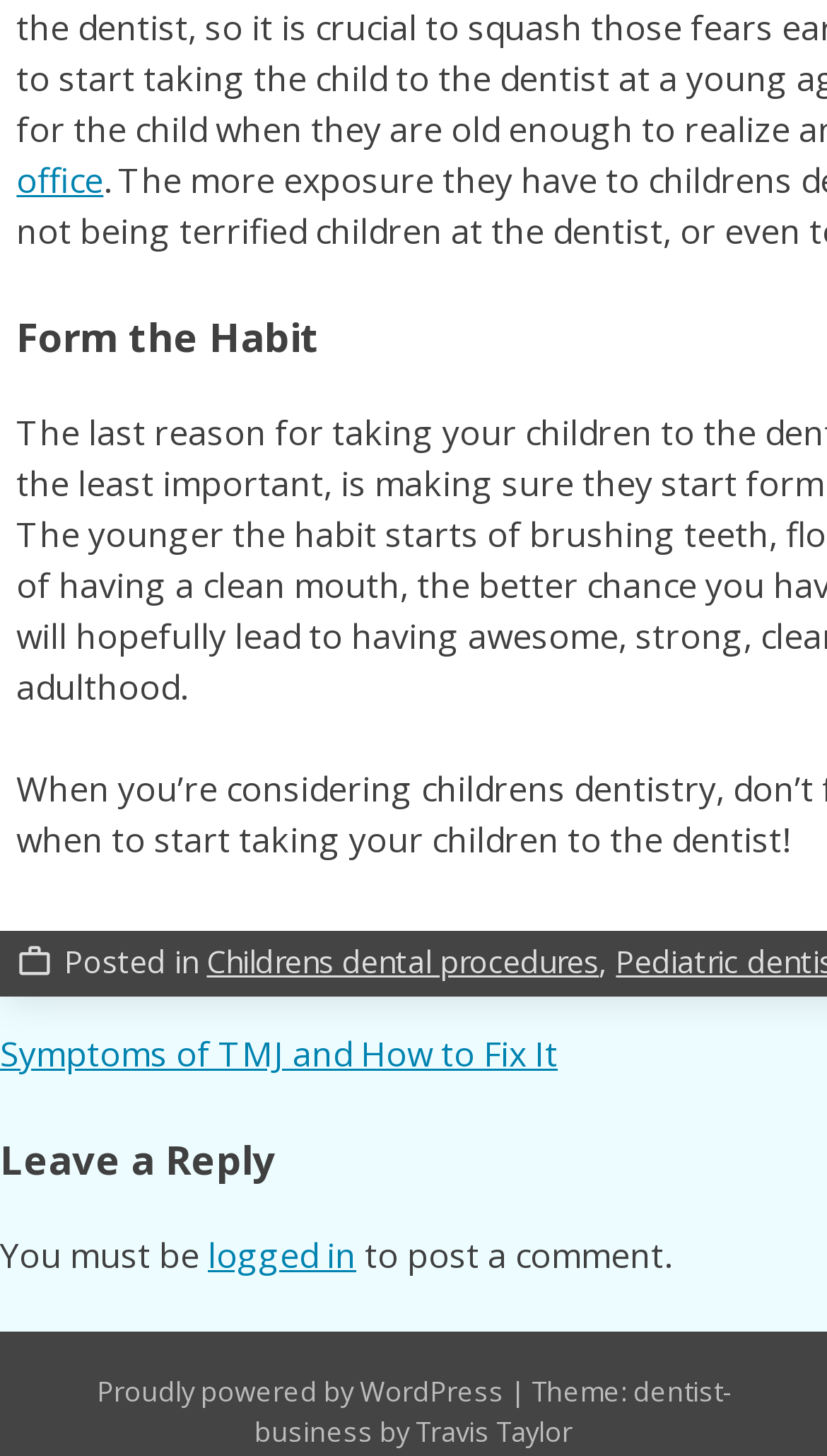What is the name of the theme used? Look at the image and give a one-word or short phrase answer.

dentist-business